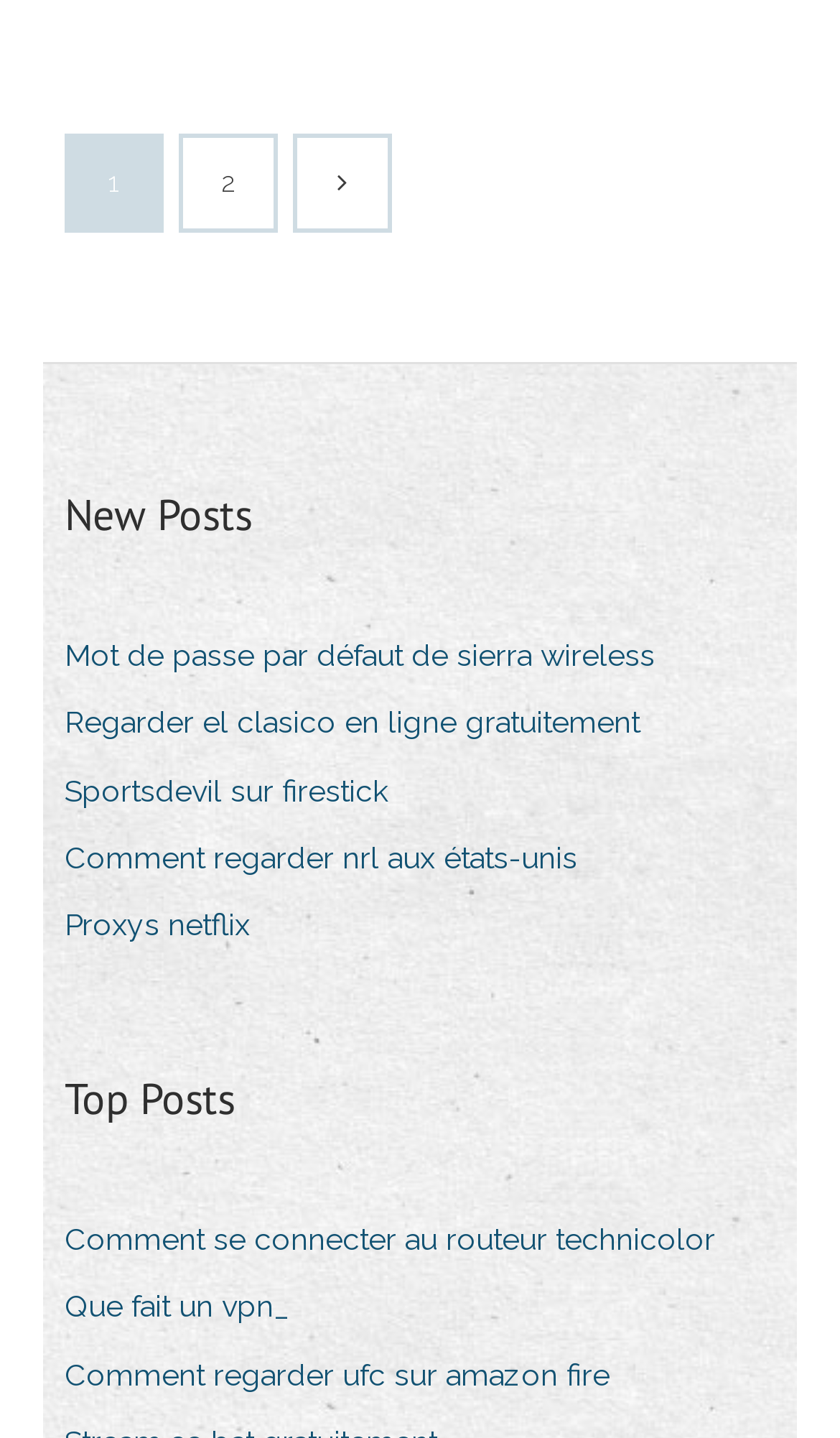What is the second heading title?
Using the image, respond with a single word or phrase.

Top Posts